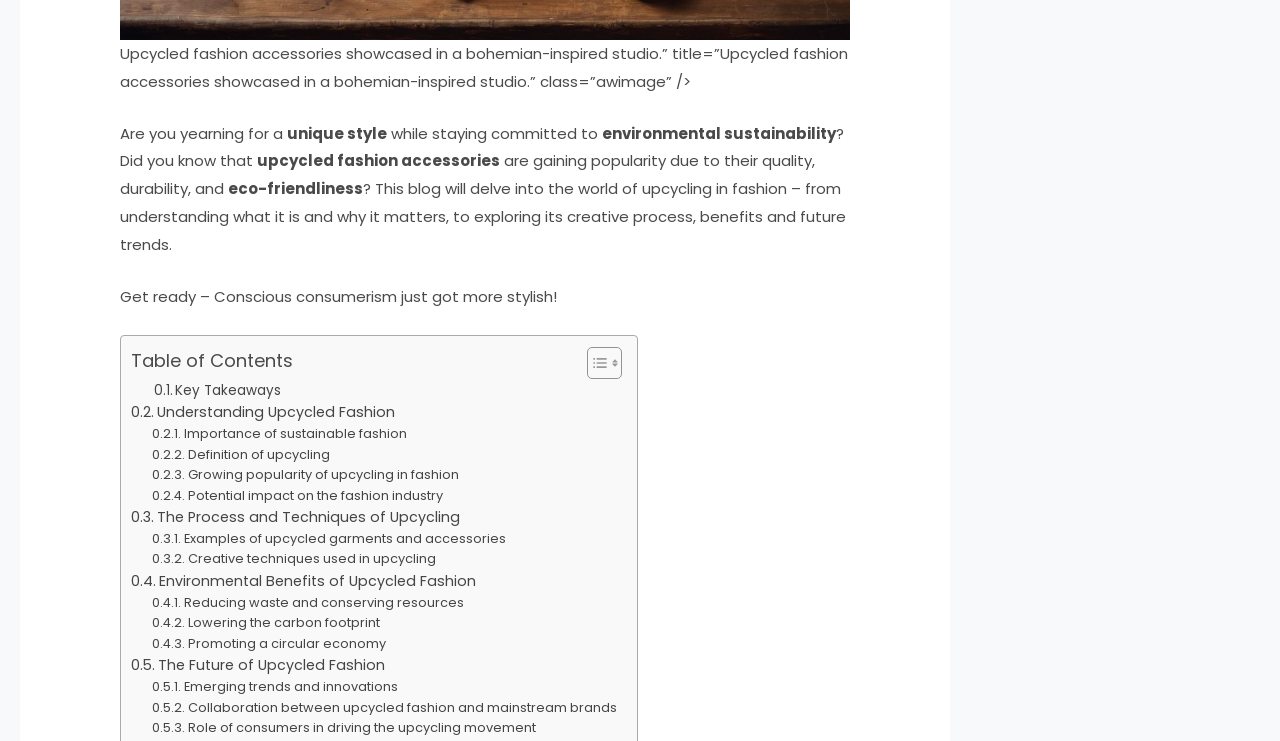Give a one-word or short phrase answer to this question: 
What is the benefit of upcycled fashion?

Environmental sustainability